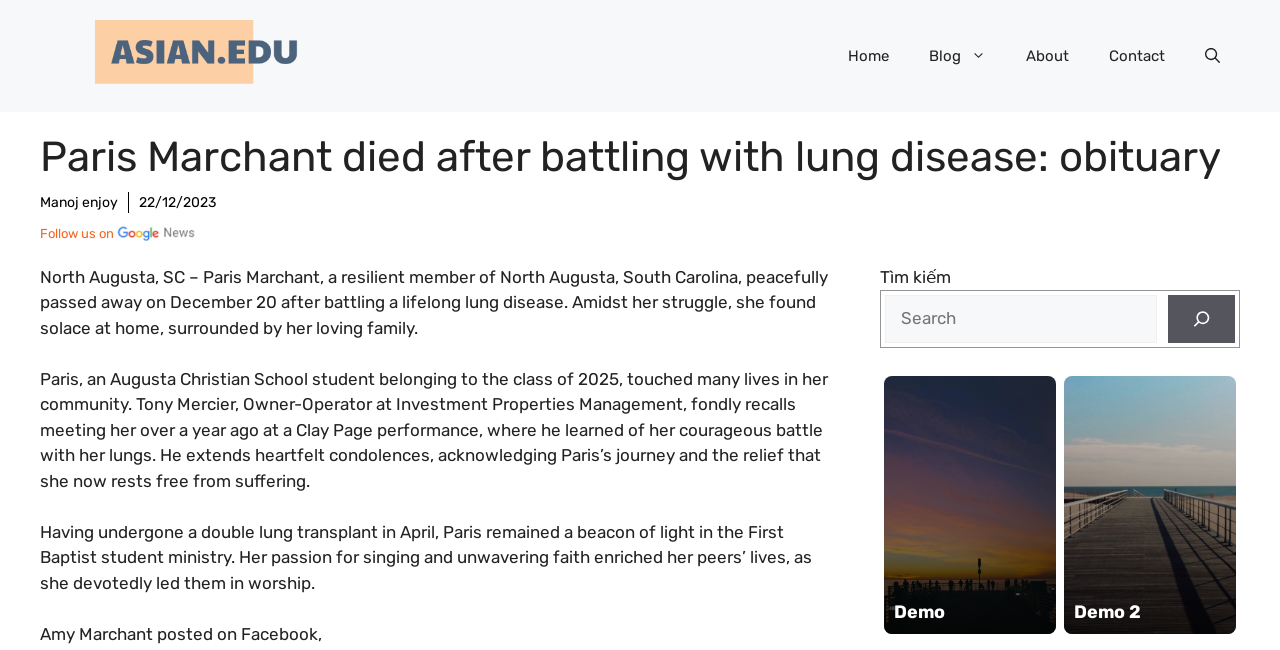Determine the bounding box coordinates of the section I need to click to execute the following instruction: "Click on the 'Demo' link". Provide the coordinates as four float numbers between 0 and 1, i.e., [left, top, right, bottom].

[0.691, 0.578, 0.825, 0.975]